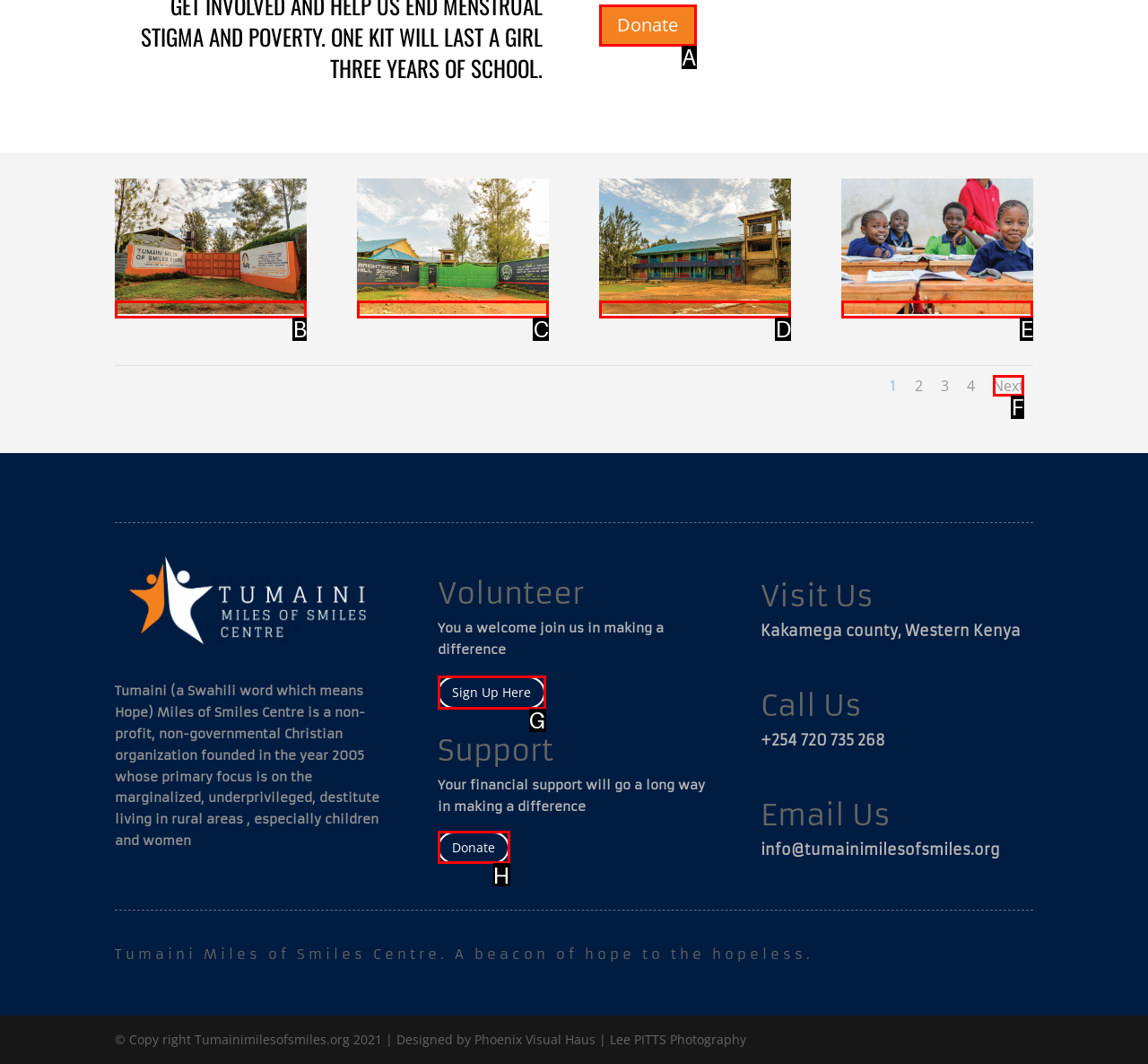Given the task: Click Next, tell me which HTML element to click on.
Answer with the letter of the correct option from the given choices.

F